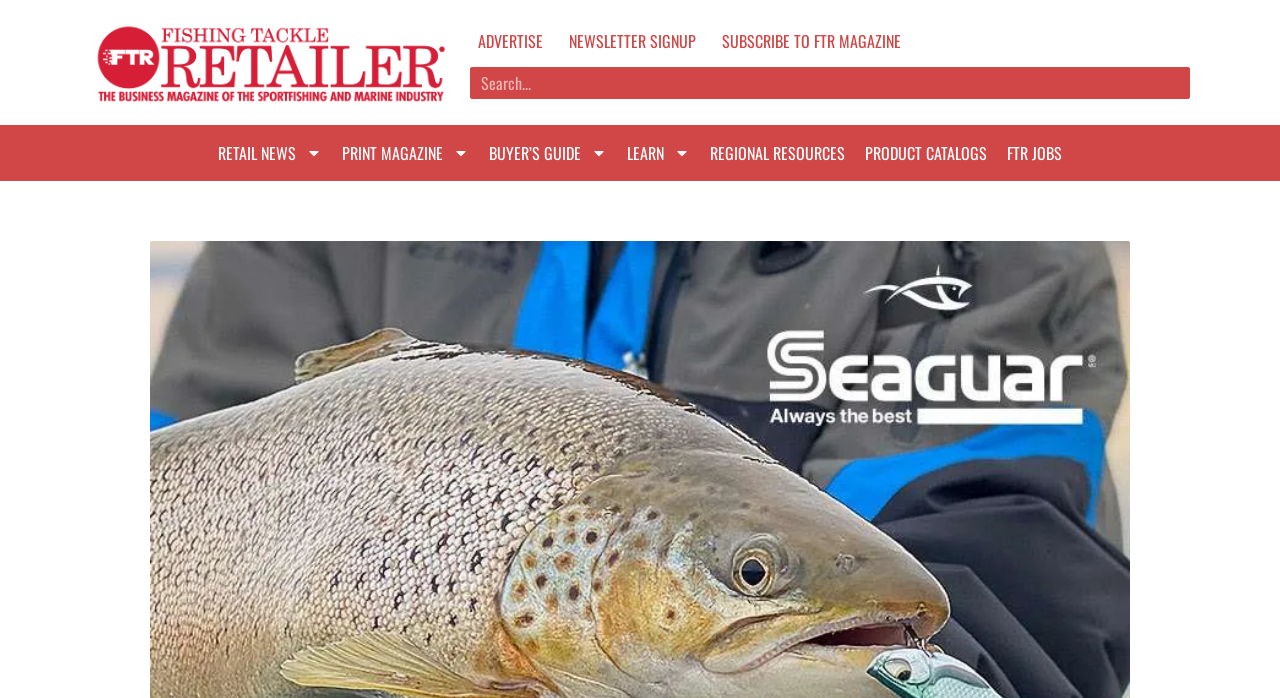Identify the bounding box coordinates of the clickable region required to complete the instruction: "Browse product catalogs". The coordinates should be given as four float numbers within the range of 0 and 1, i.e., [left, top, right, bottom].

[0.668, 0.193, 0.779, 0.244]